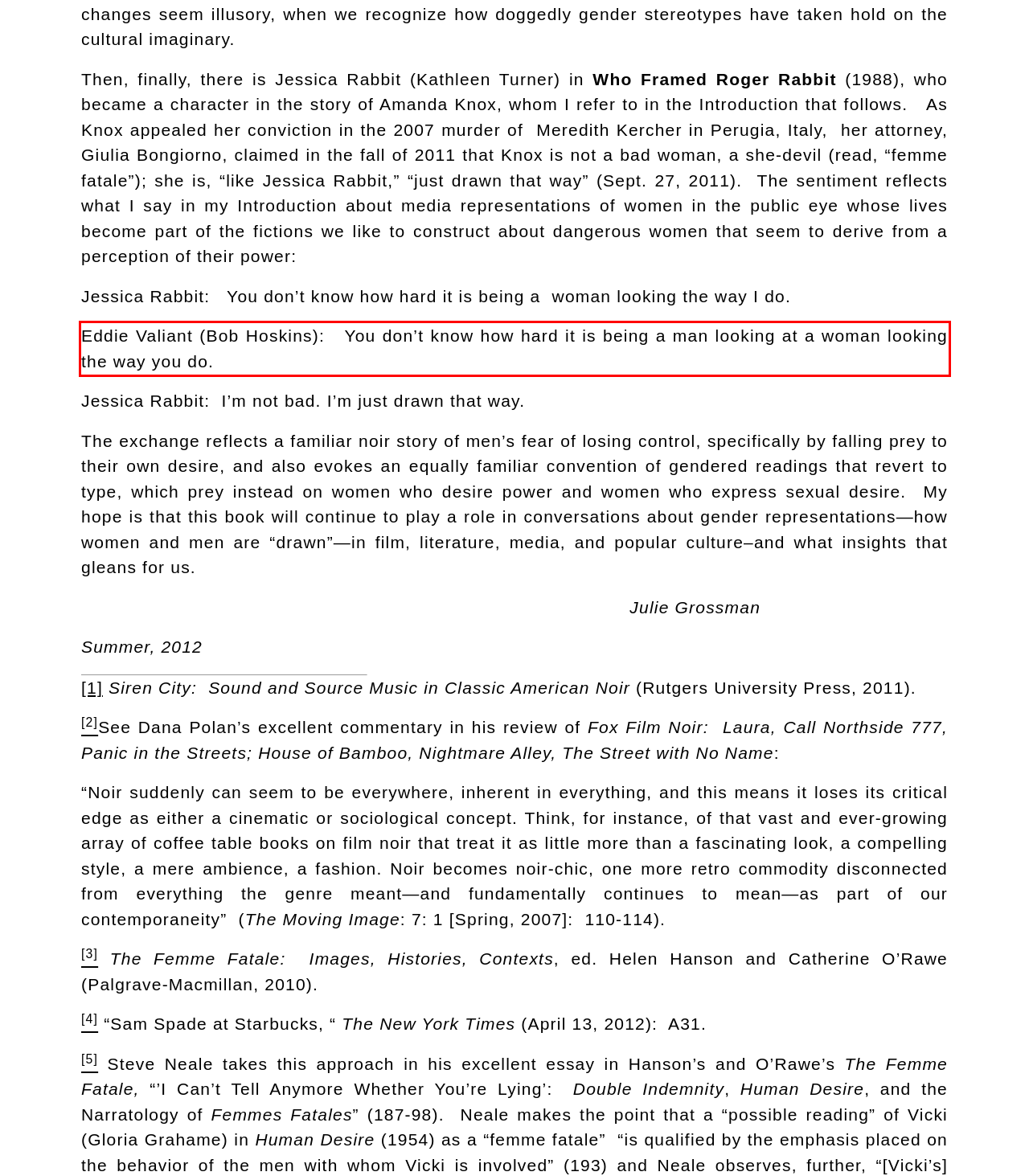In the screenshot of the webpage, find the red bounding box and perform OCR to obtain the text content restricted within this red bounding box.

Eddie Valiant (Bob Hoskins): You don’t know how hard it is being a man looking at a woman looking the way you do.